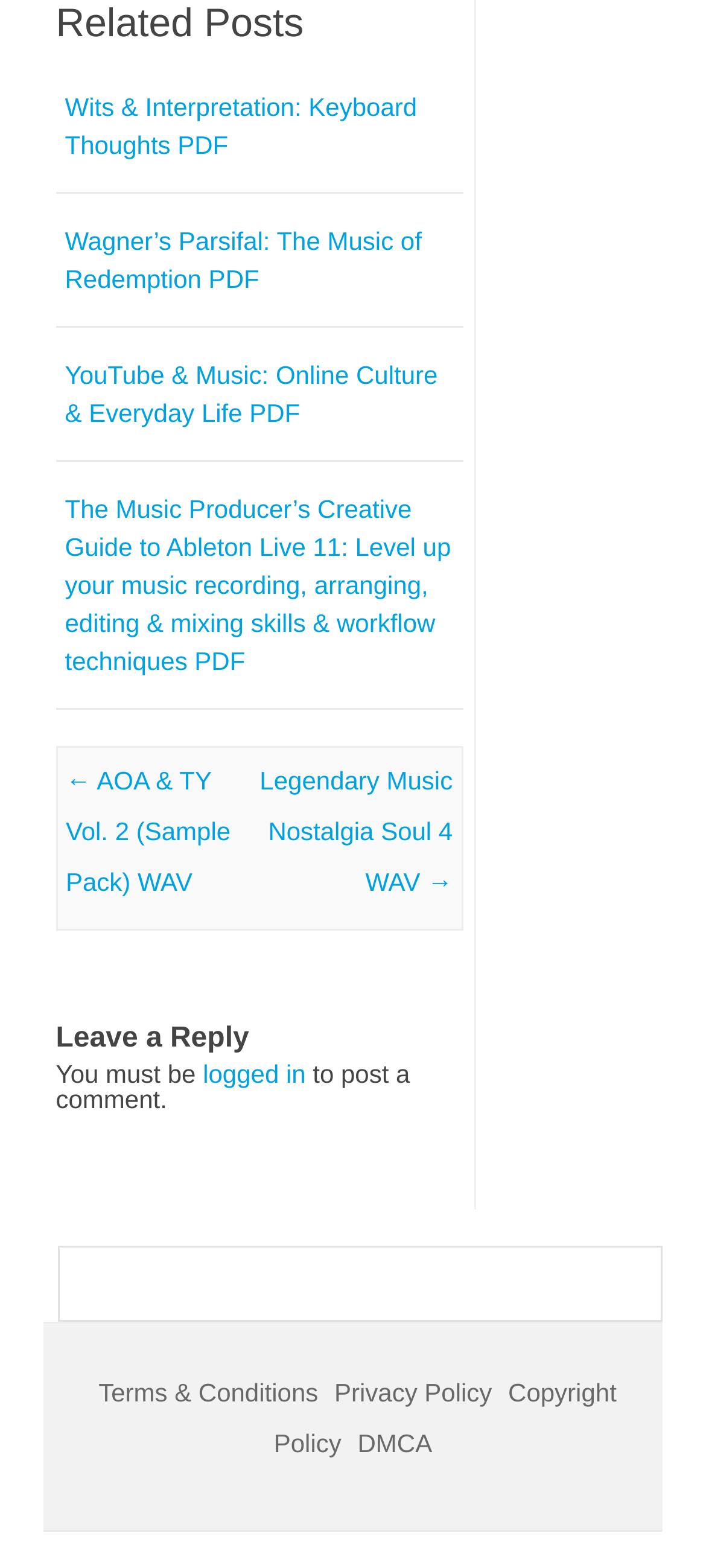Can you give a comprehensive explanation to the question given the content of the image?
How many policy links are available at the bottom?

I examined the webpage structure and found four policy links at the bottom, which are 'Terms & Conditions', 'Privacy Policy', 'Copyright Policy', and 'DMCA'.